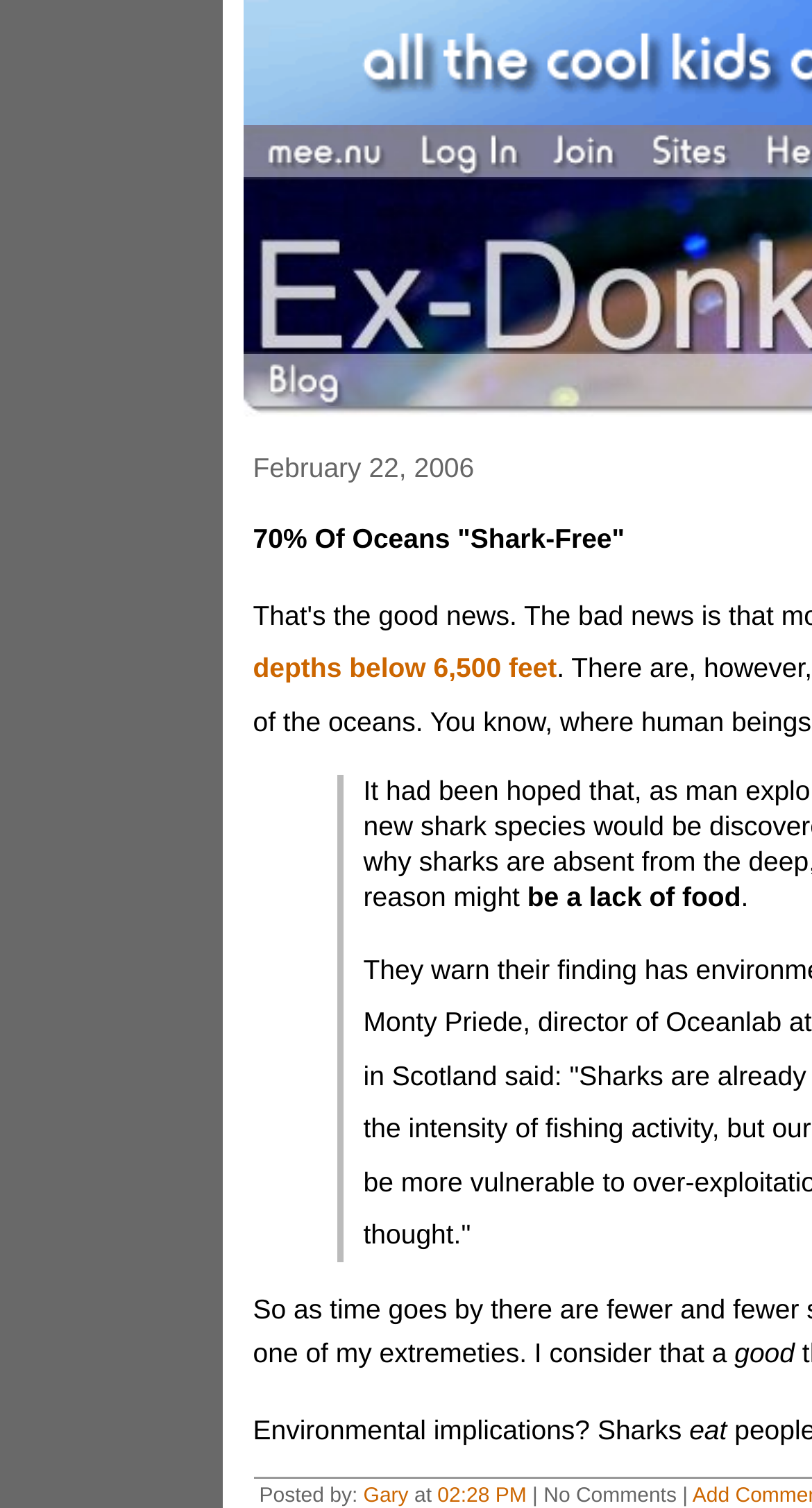Answer the following in one word or a short phrase: 
What is the size of the blog post?

1 kb